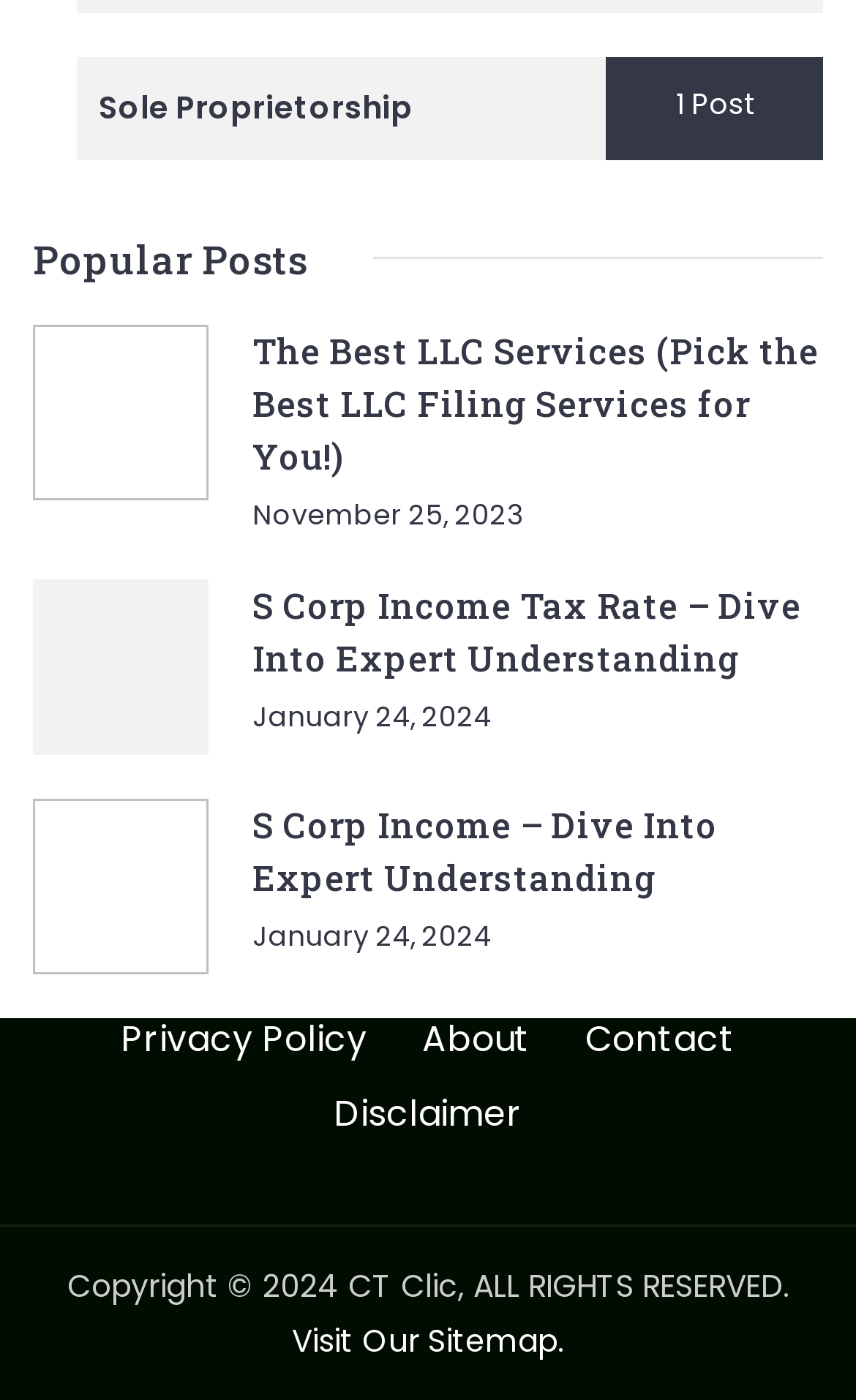What is the copyright year?
Based on the screenshot, respond with a single word or phrase.

2024